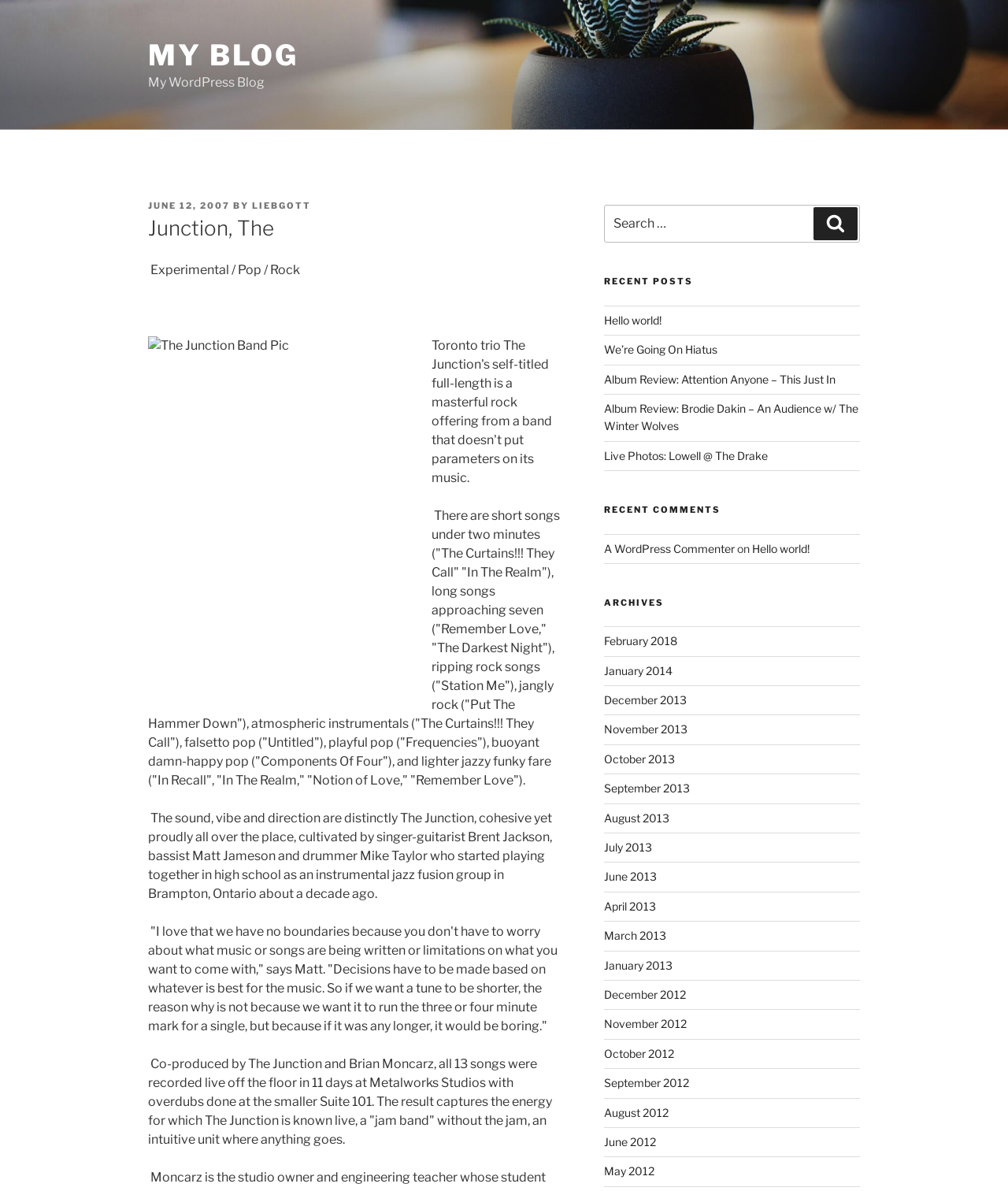Determine the bounding box coordinates of the region I should click to achieve the following instruction: "Search for something". Ensure the bounding box coordinates are four float numbers between 0 and 1, i.e., [left, top, right, bottom].

[0.599, 0.172, 0.853, 0.204]